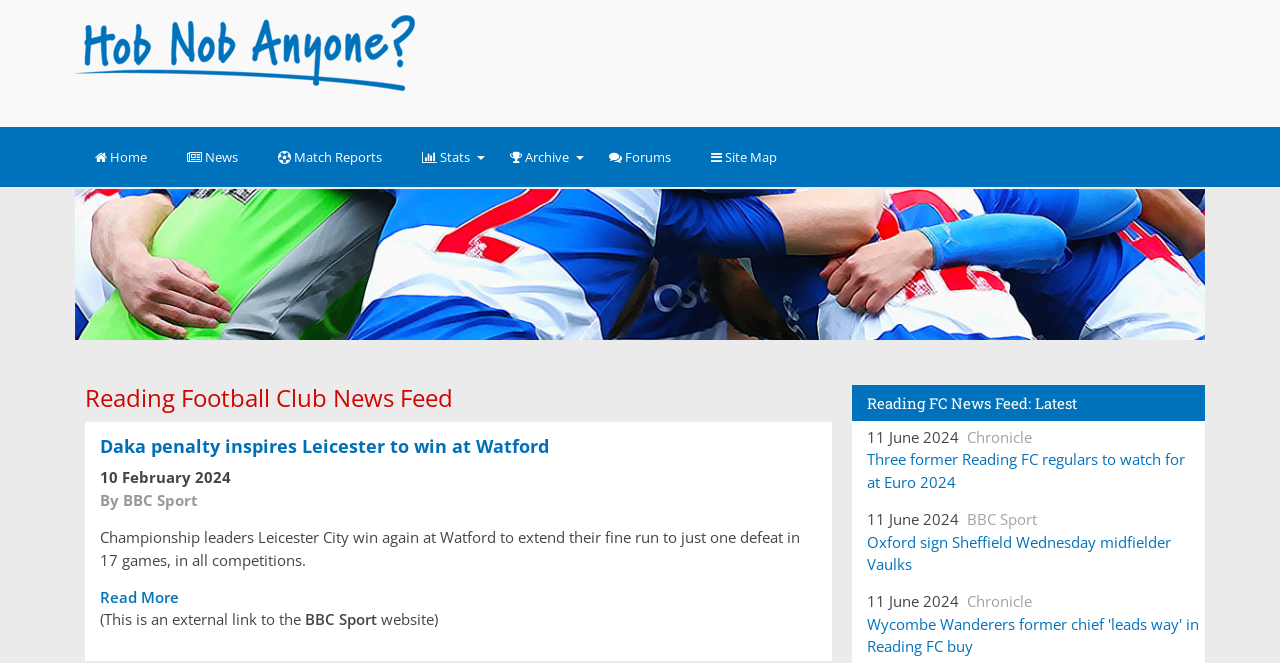What is the name of the football club?
Based on the screenshot, respond with a single word or phrase.

Reading FC